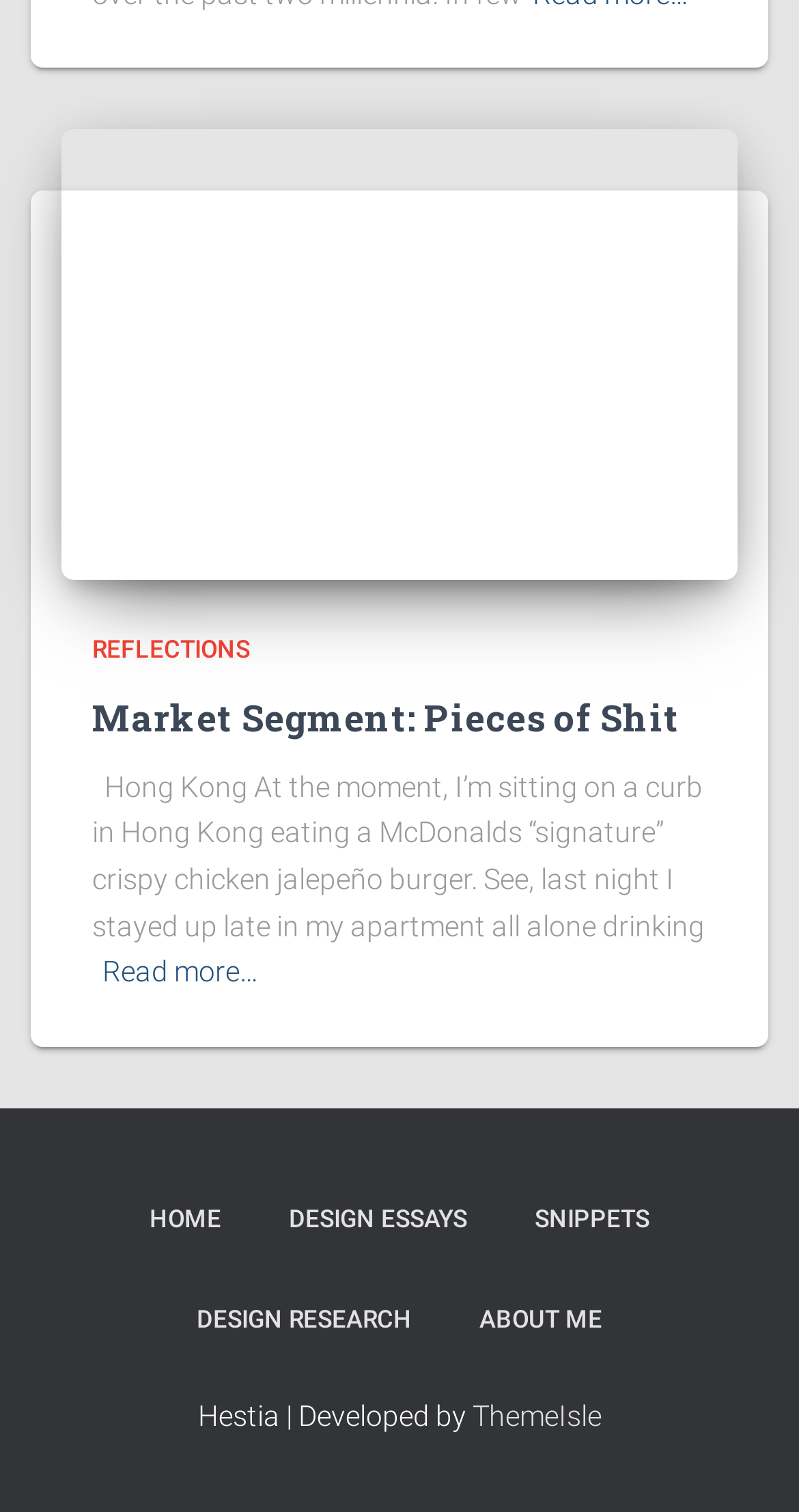Please indicate the bounding box coordinates of the element's region to be clicked to achieve the instruction: "Visit the 'ThemeIsle' website". Provide the coordinates as four float numbers between 0 and 1, i.e., [left, top, right, bottom].

[0.591, 0.925, 0.753, 0.947]